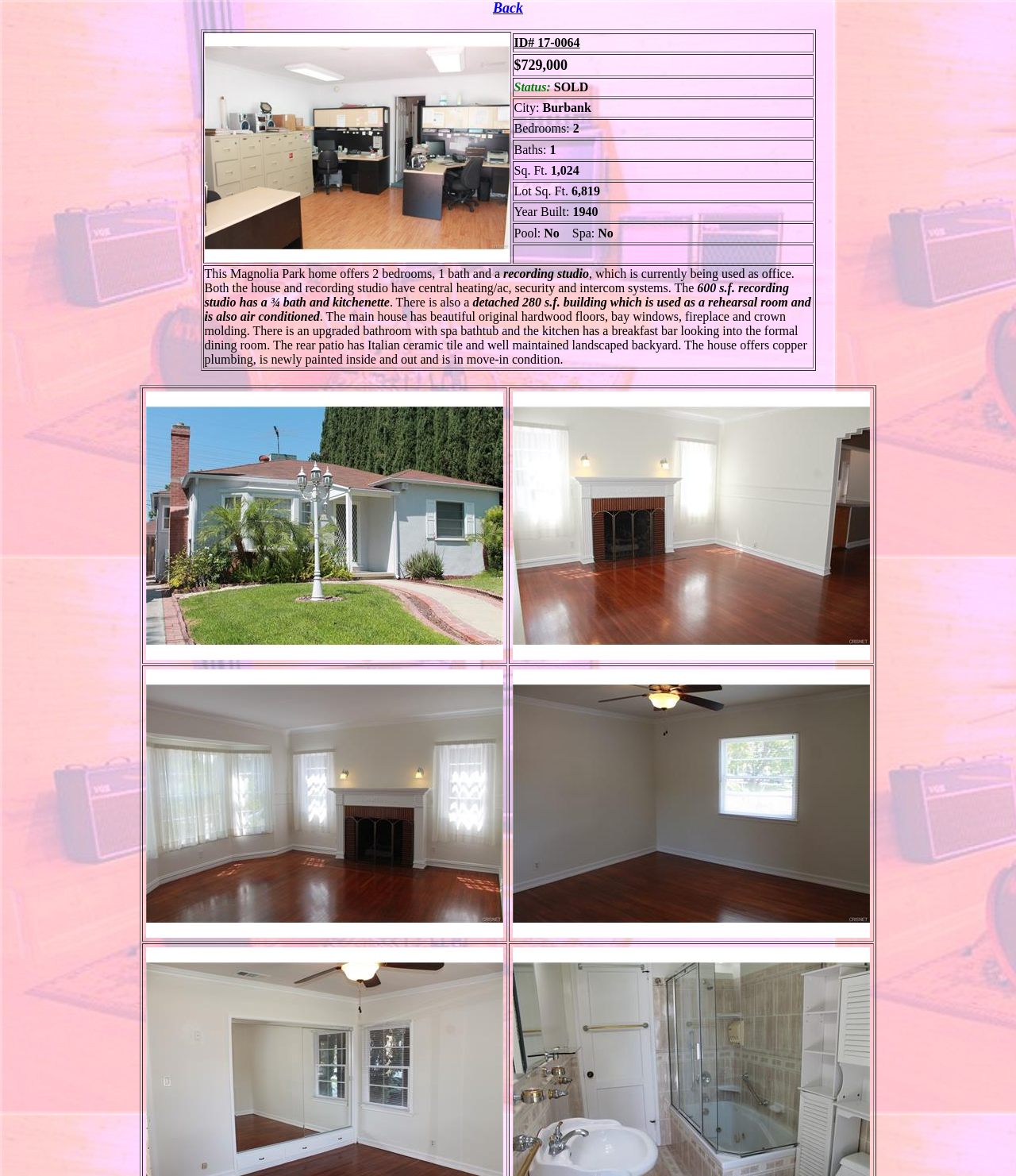Is there a pool in the house?
Look at the image and provide a detailed response to the question.

I found the answer by looking at the table on the webpage, specifically the row that says 'Pool: No' in the second column.